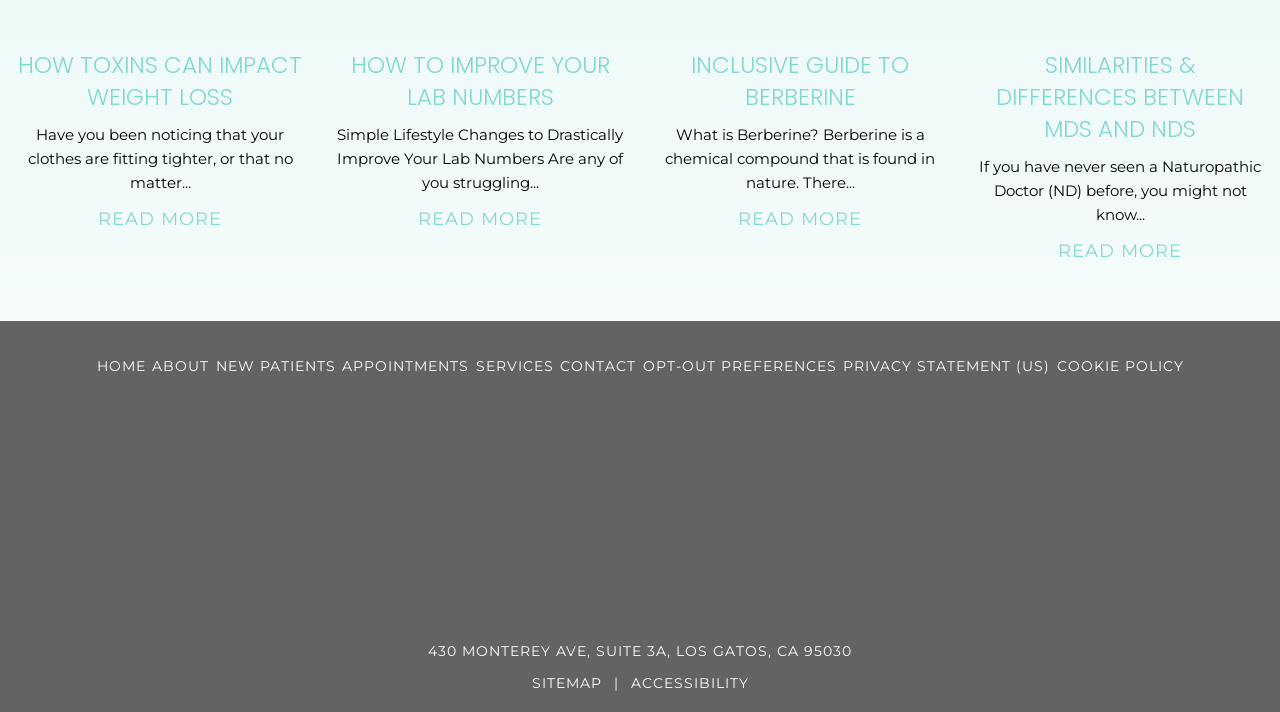Please determine the bounding box coordinates of the element to click in order to execute the following instruction: "Read the abstract of the paper". The coordinates should be four float numbers between 0 and 1, specified as [left, top, right, bottom].

None